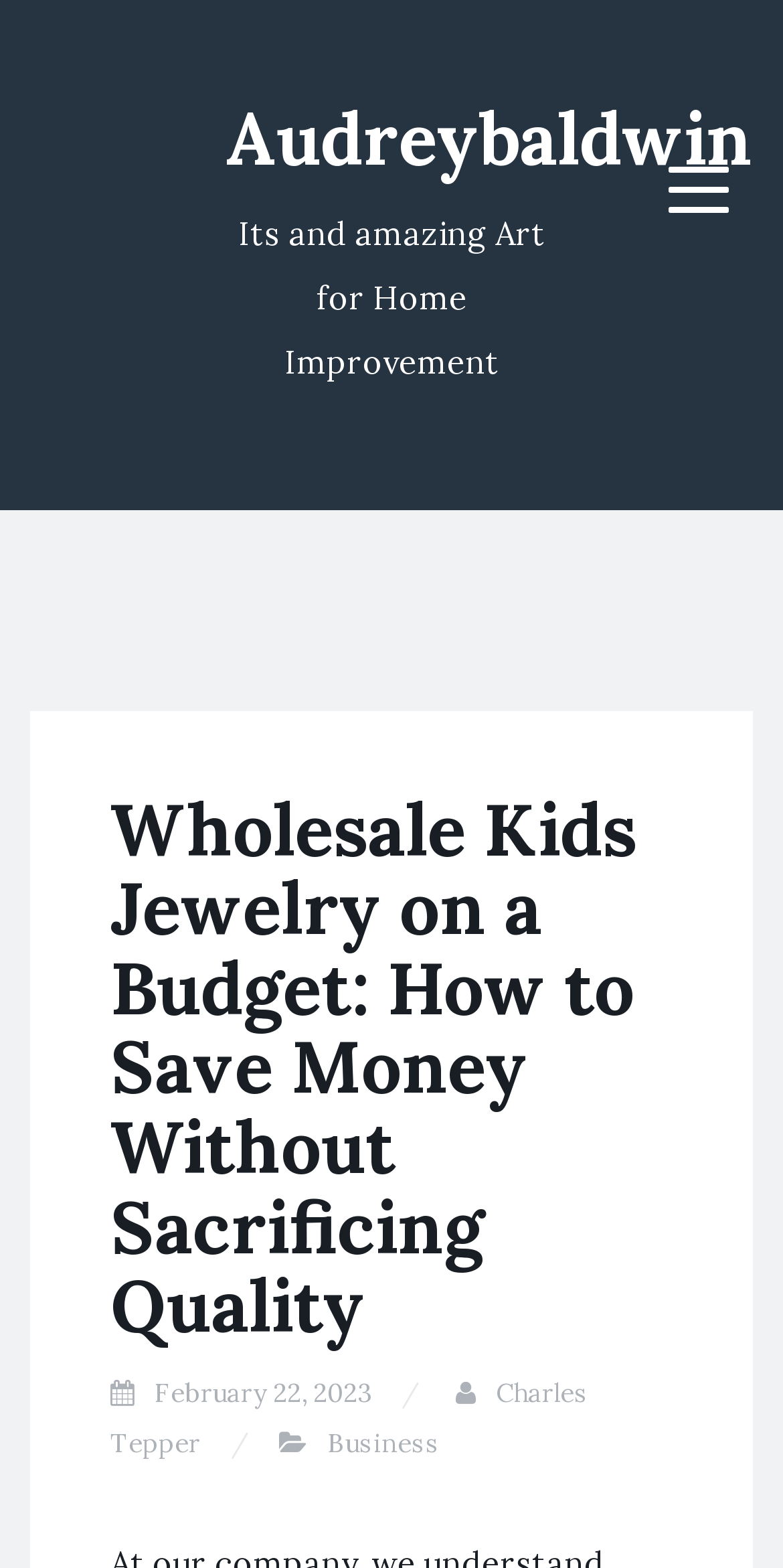Based on the image, give a detailed response to the question: What is the name of the website or blog?

By examining the webpage, I found a heading and a link with the text 'Audreybaldwin' which is likely to be the name of the website or blog, as it is placed at the top of the webpage.